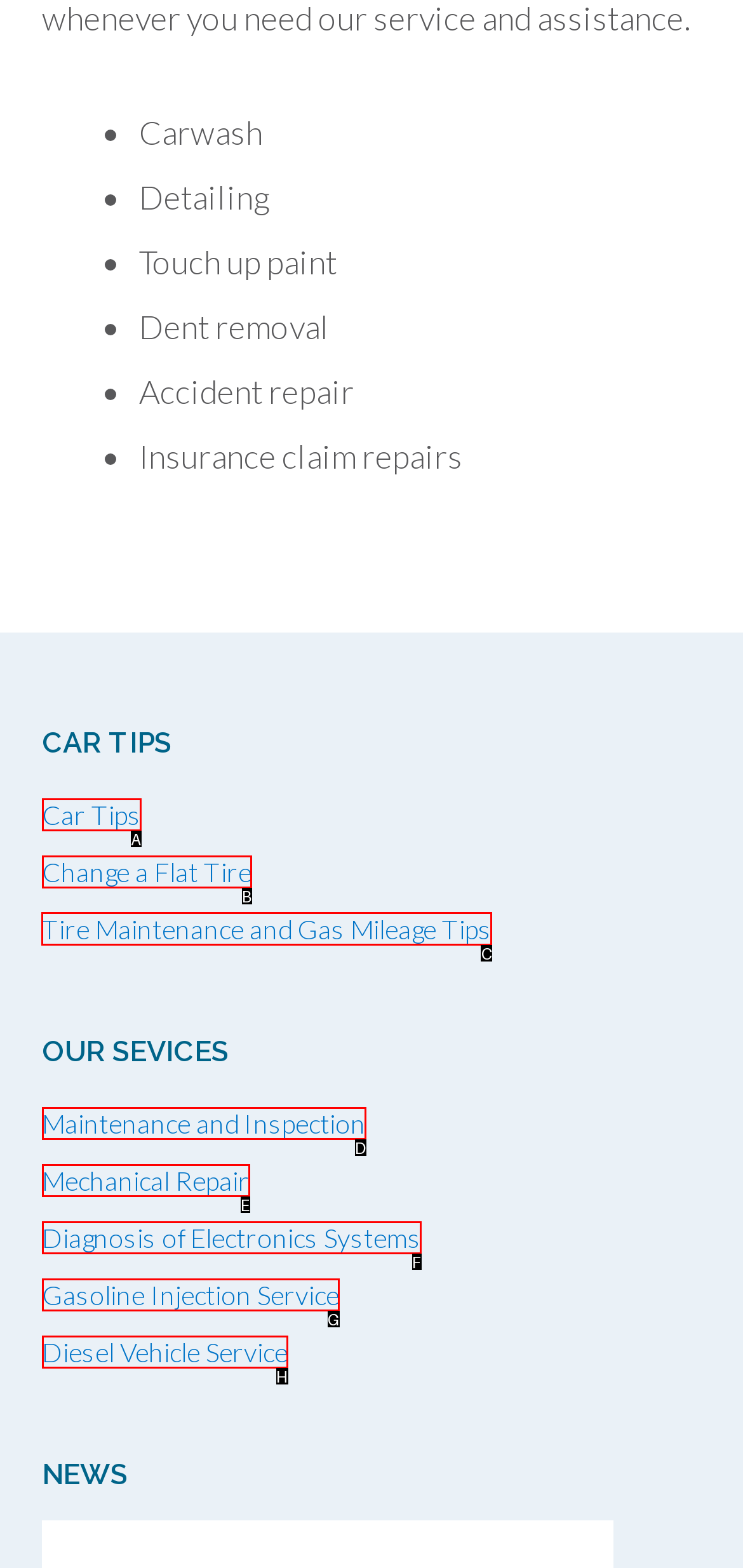For the given instruction: Go to the ABOUT US page, determine which boxed UI element should be clicked. Answer with the letter of the corresponding option directly.

None